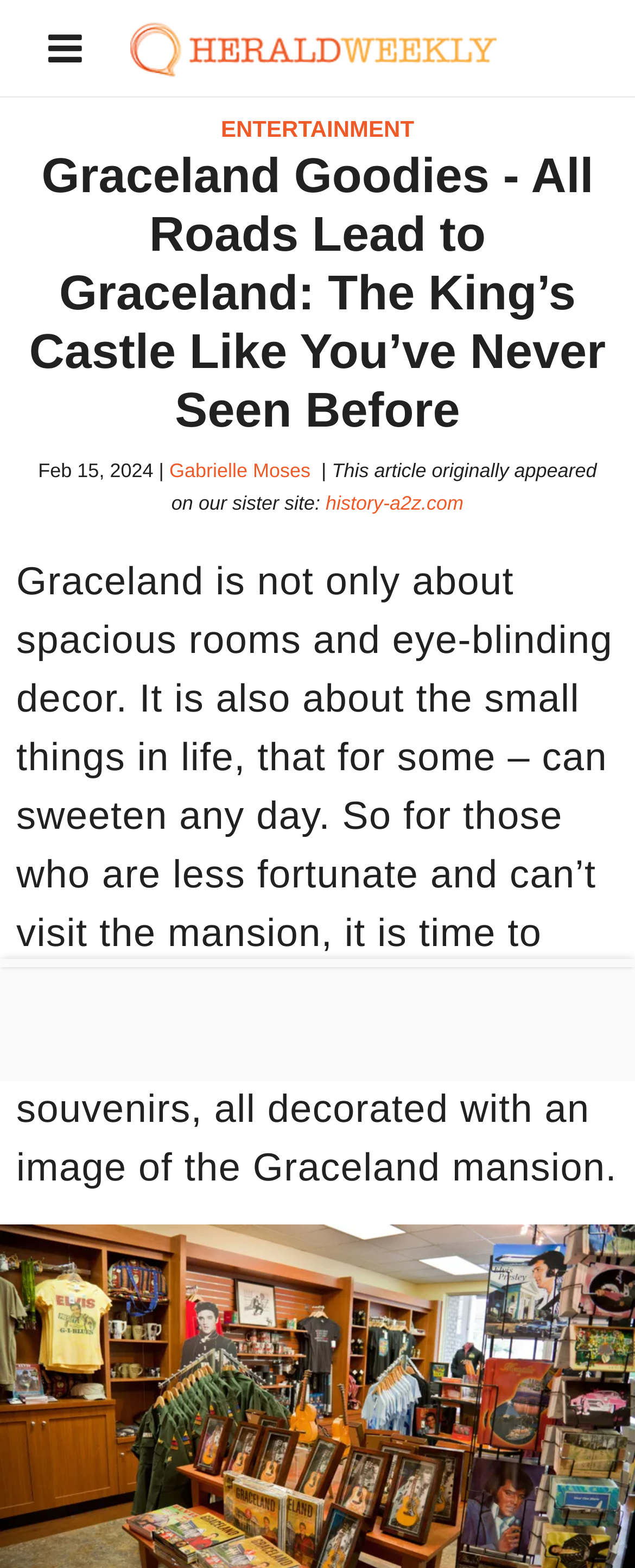Please predict the bounding box coordinates (top-left x, top-left y, bottom-right x, bottom-right y) for the UI element in the screenshot that fits the description: Gabrielle Moses

[0.267, 0.293, 0.489, 0.307]